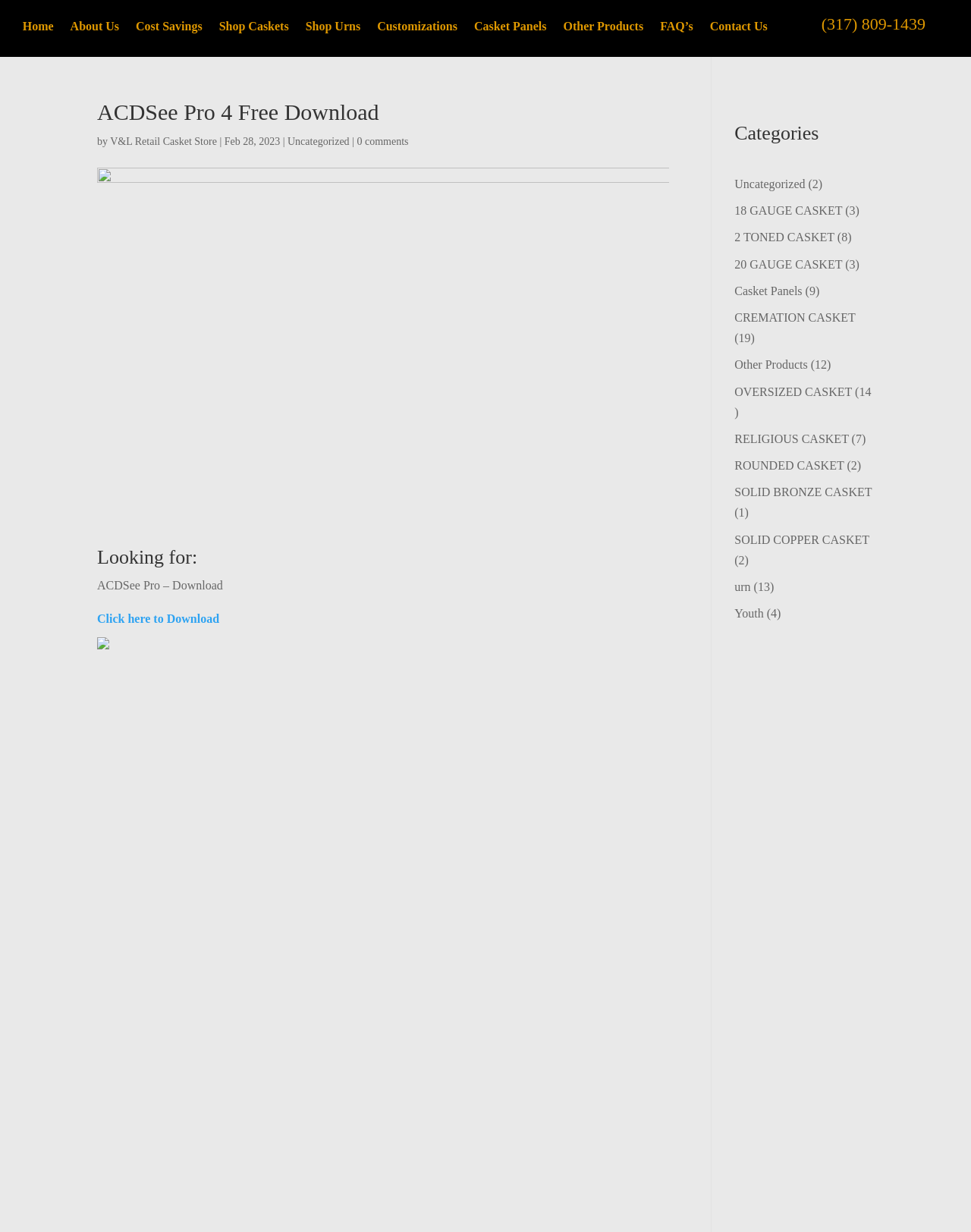Locate the UI element that matches the description Click here to Download in the webpage screenshot. Return the bounding box coordinates in the format (top-left x, top-left y, bottom-right x, bottom-right y), with values ranging from 0 to 1.

[0.1, 0.497, 0.226, 0.507]